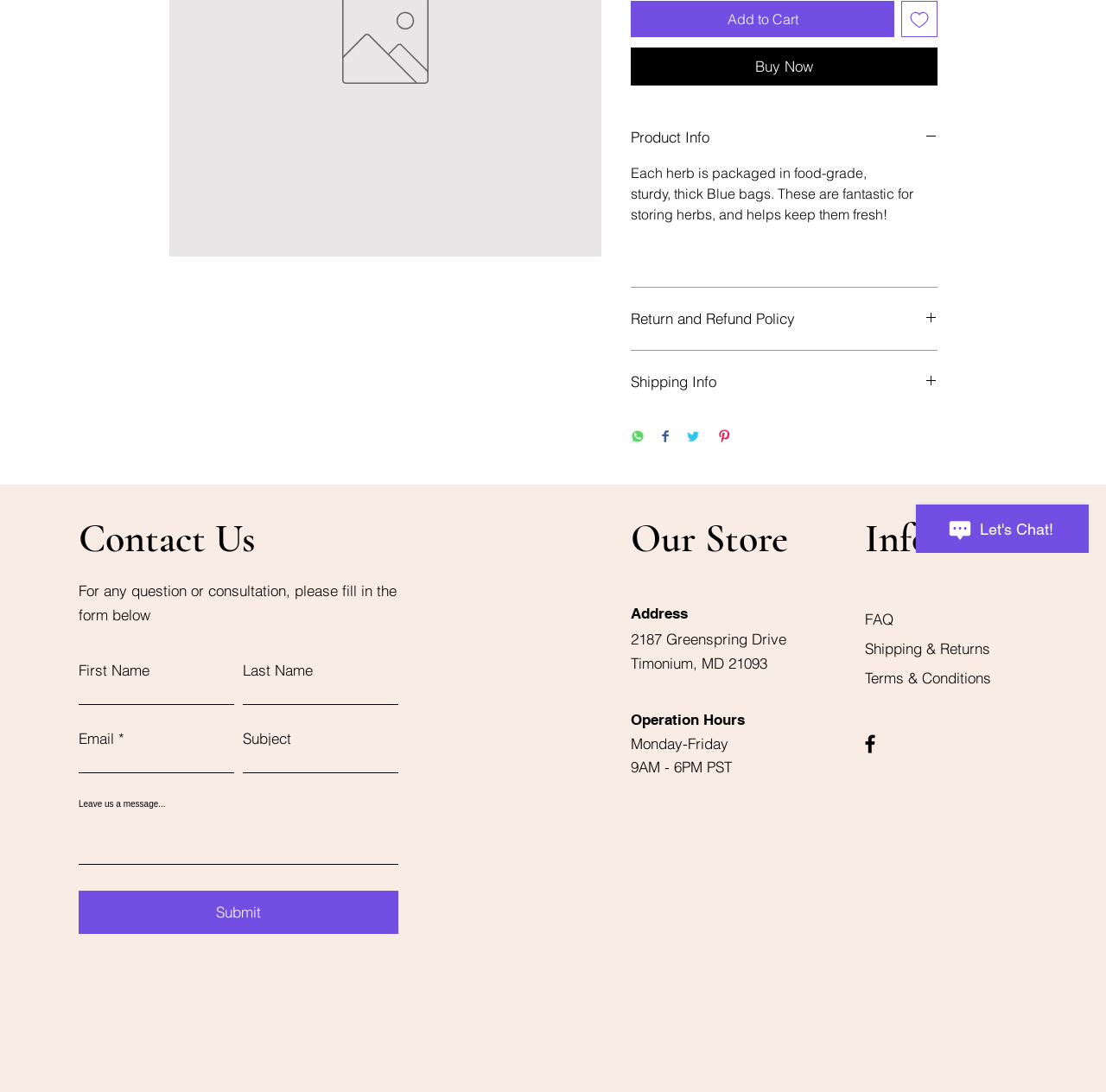Provide the bounding box for the UI element matching this description: "Return and Refund Policy".

[0.57, 0.282, 0.848, 0.301]